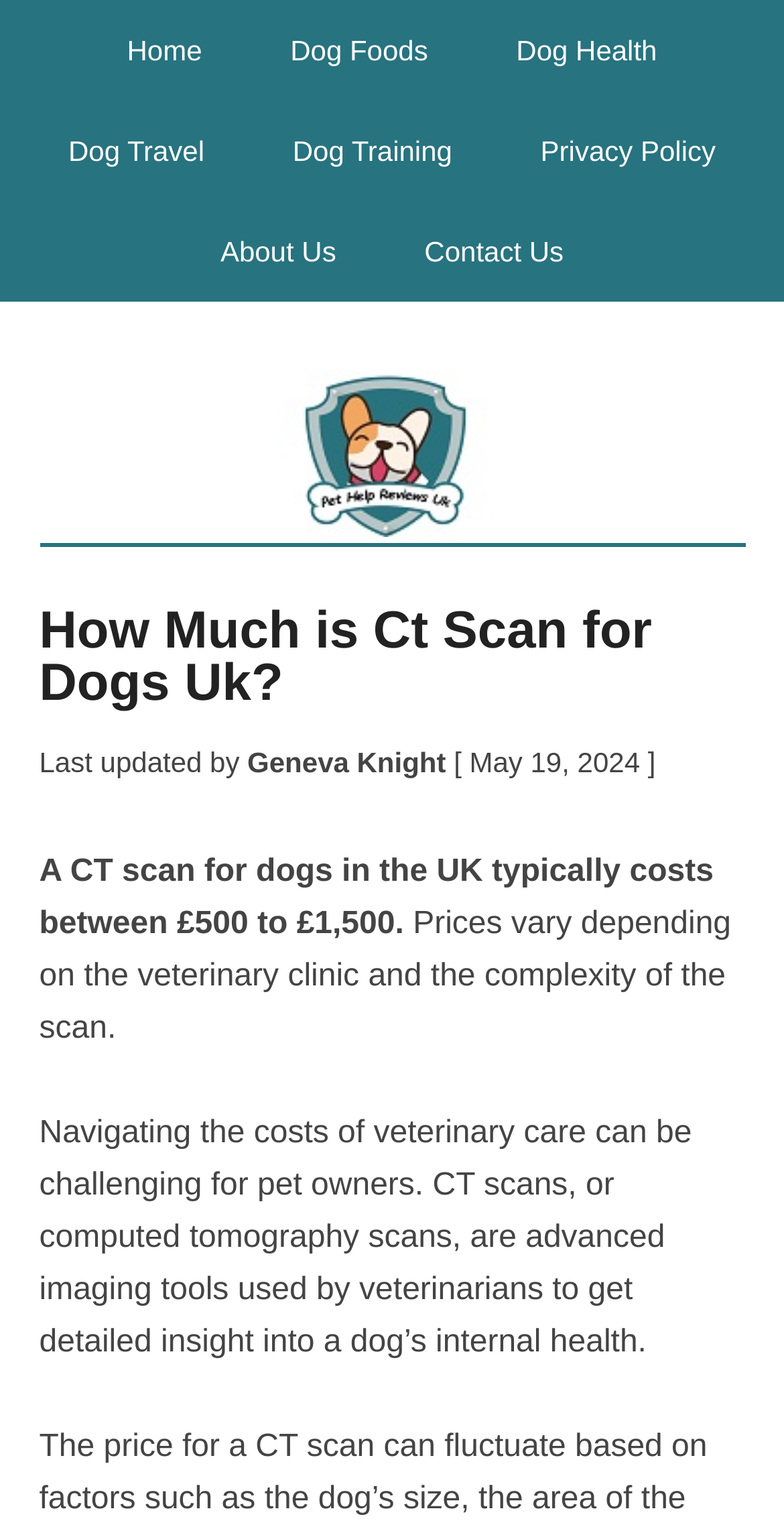What factors affect the cost of a CT scan for dogs?
Provide a comprehensive and detailed answer to the question.

I inferred this from the sentence 'Prices vary depending on the veterinary clinic and the complexity of the scan.' which explains the factors that affect the cost of a CT scan for dogs.